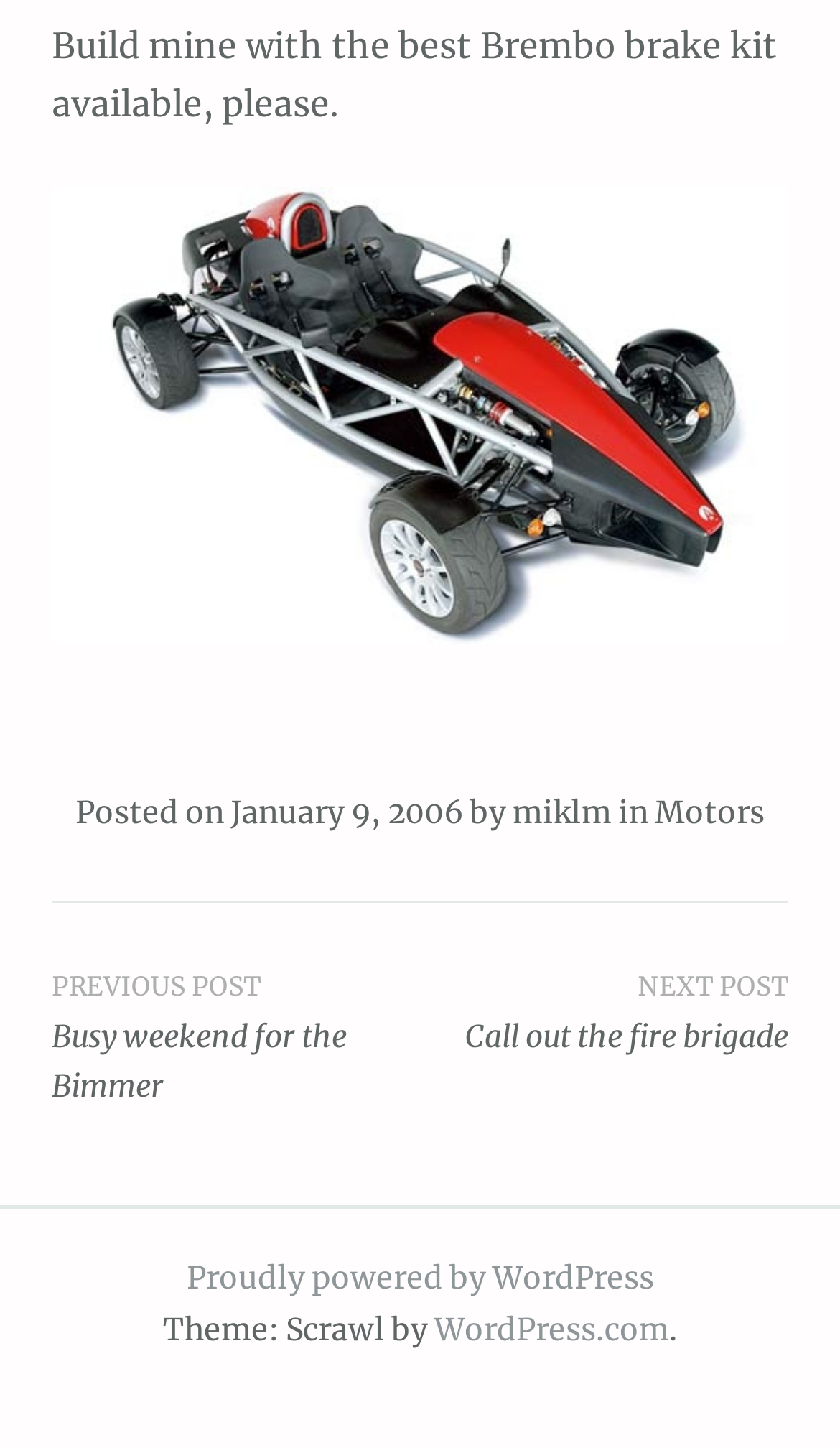Reply to the question below using a single word or brief phrase:
What is the previous post about?

Busy weekend for the Bimmer